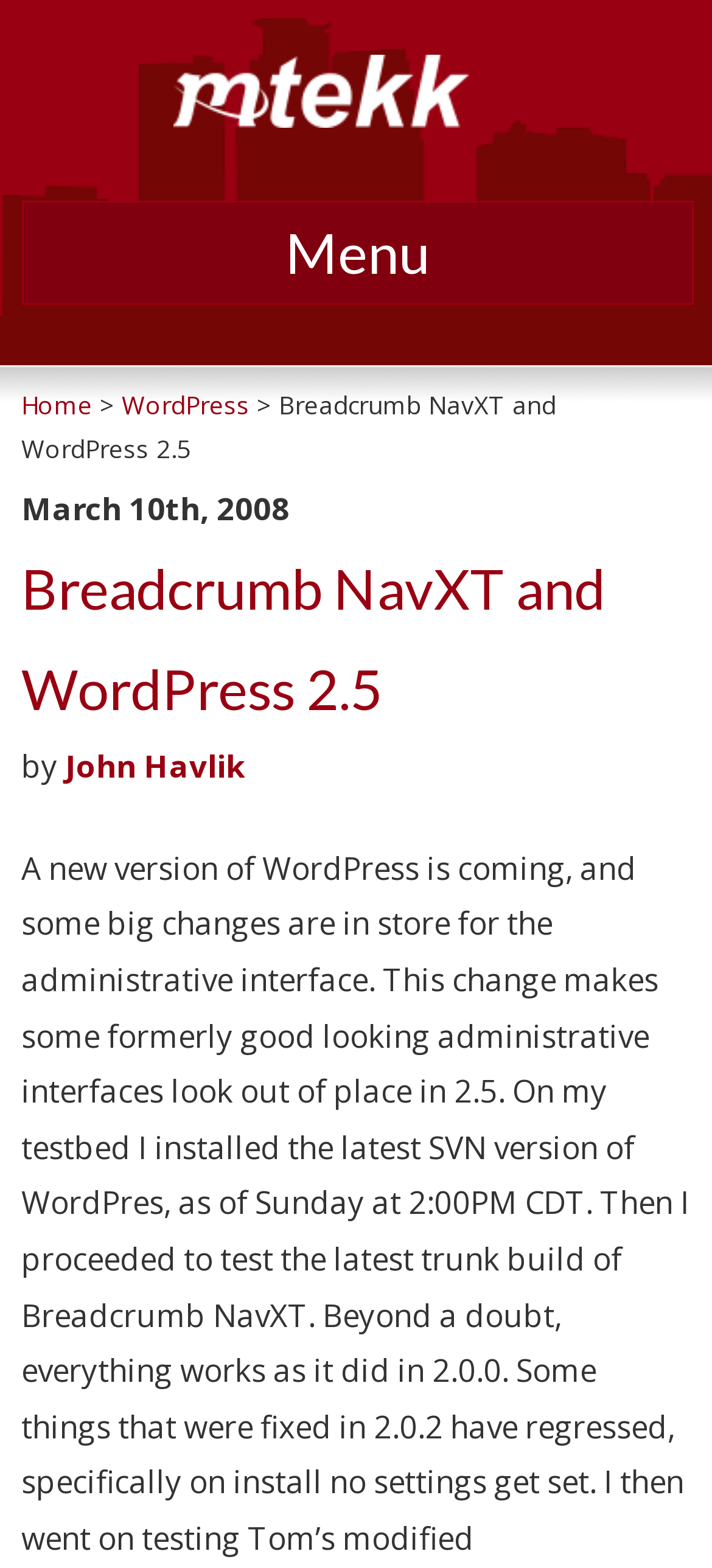What is the date of the article?
Look at the webpage screenshot and answer the question with a detailed explanation.

I found the date of the article by looking at the time element '7:38 am' which is accompanied by the static text 'March 10th, 2008'.